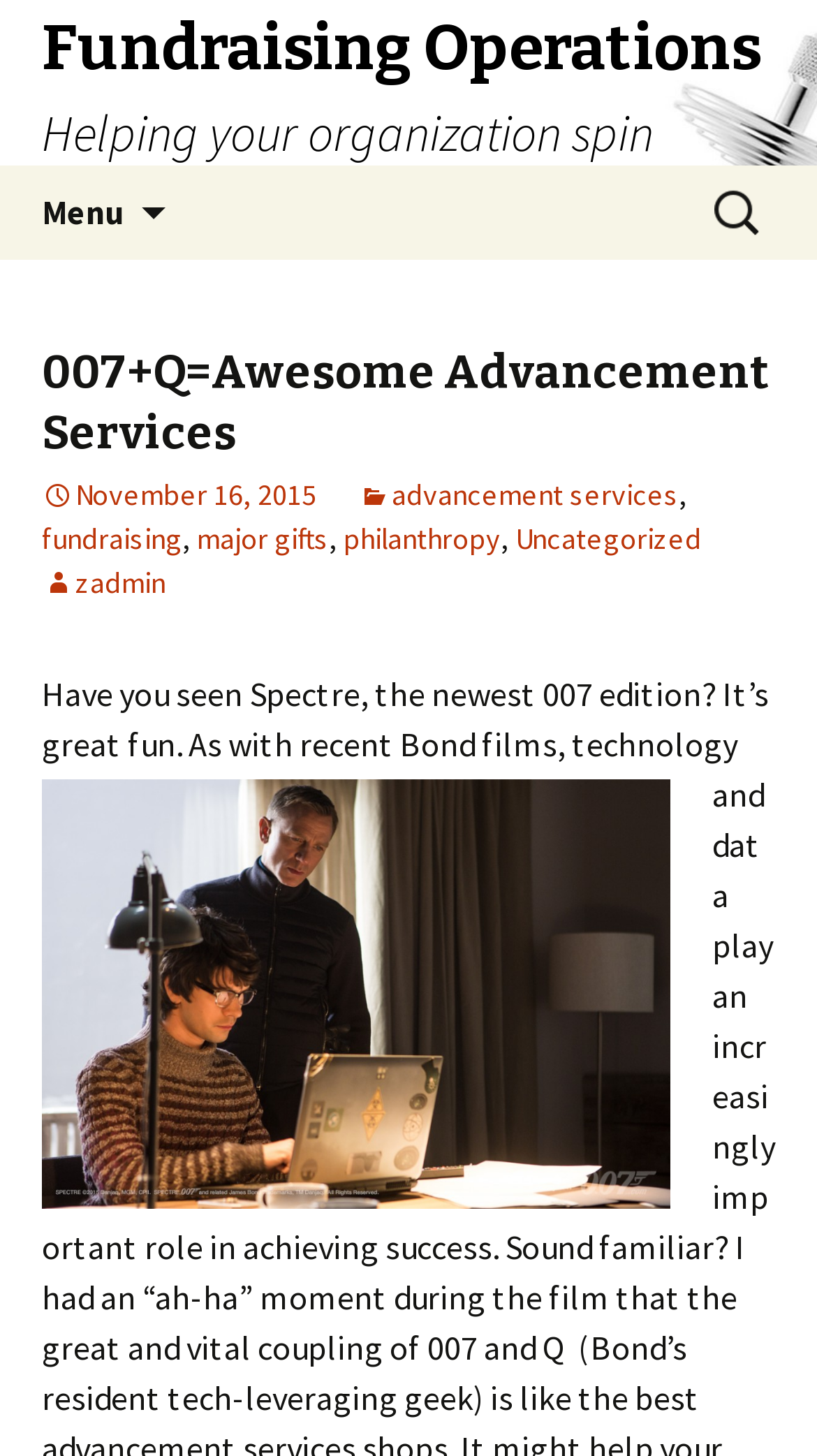What is the image about? From the image, respond with a single word or brief phrase.

Advancement Services and 007